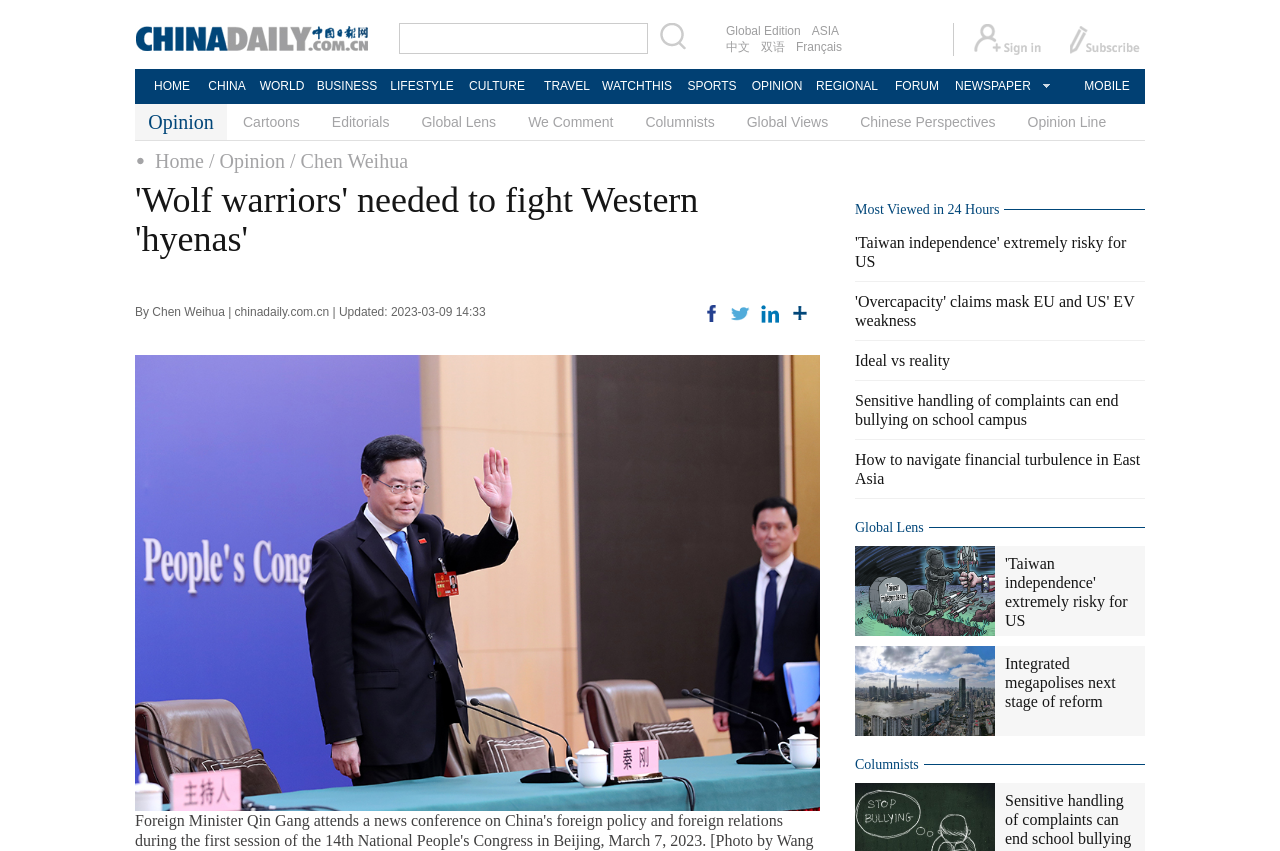Please answer the following question as detailed as possible based on the image: 
What is the category of the current article?

I determined this answer by looking at the breadcrumbs navigation at the top of the webpage, which shows the category 'Opinion'.